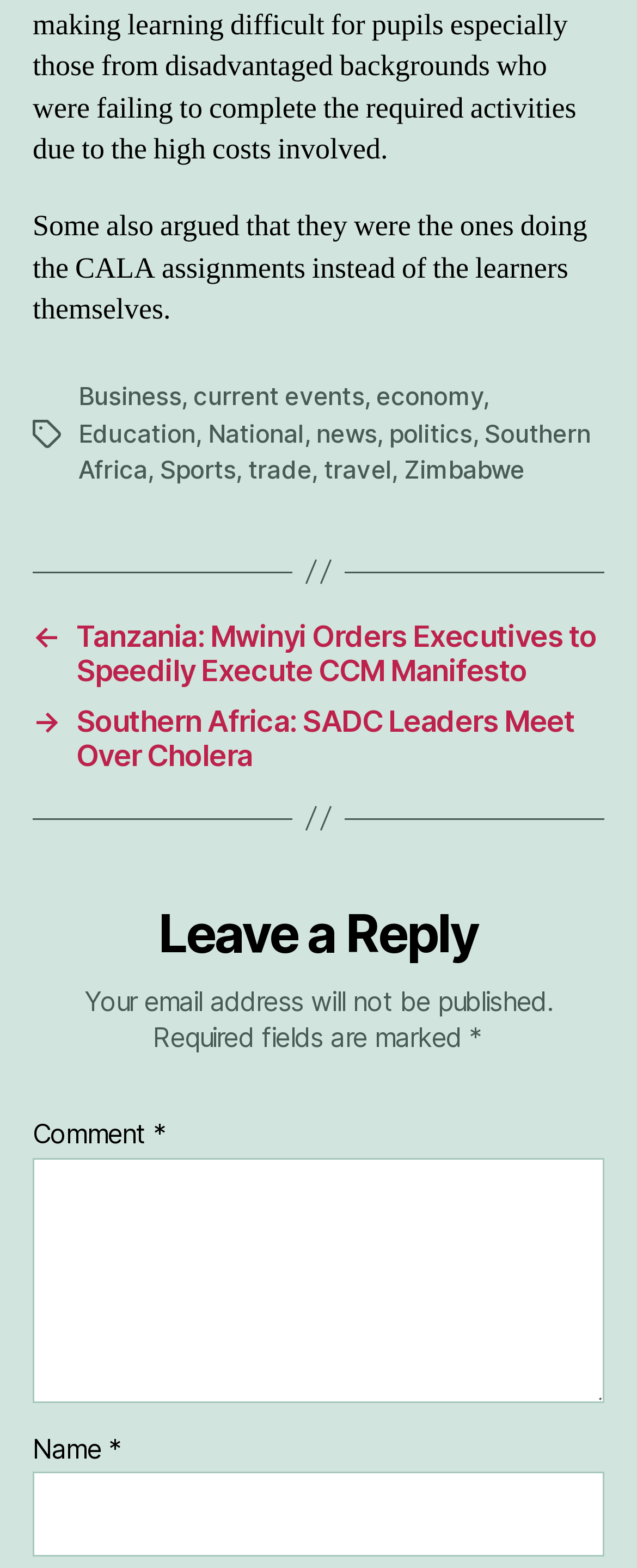Please determine the bounding box coordinates of the clickable area required to carry out the following instruction: "Click on the 'Tanzania: Mwinyi Orders Executives to Speedily Execute CCM Manifesto' link". The coordinates must be four float numbers between 0 and 1, represented as [left, top, right, bottom].

[0.051, 0.394, 0.949, 0.438]